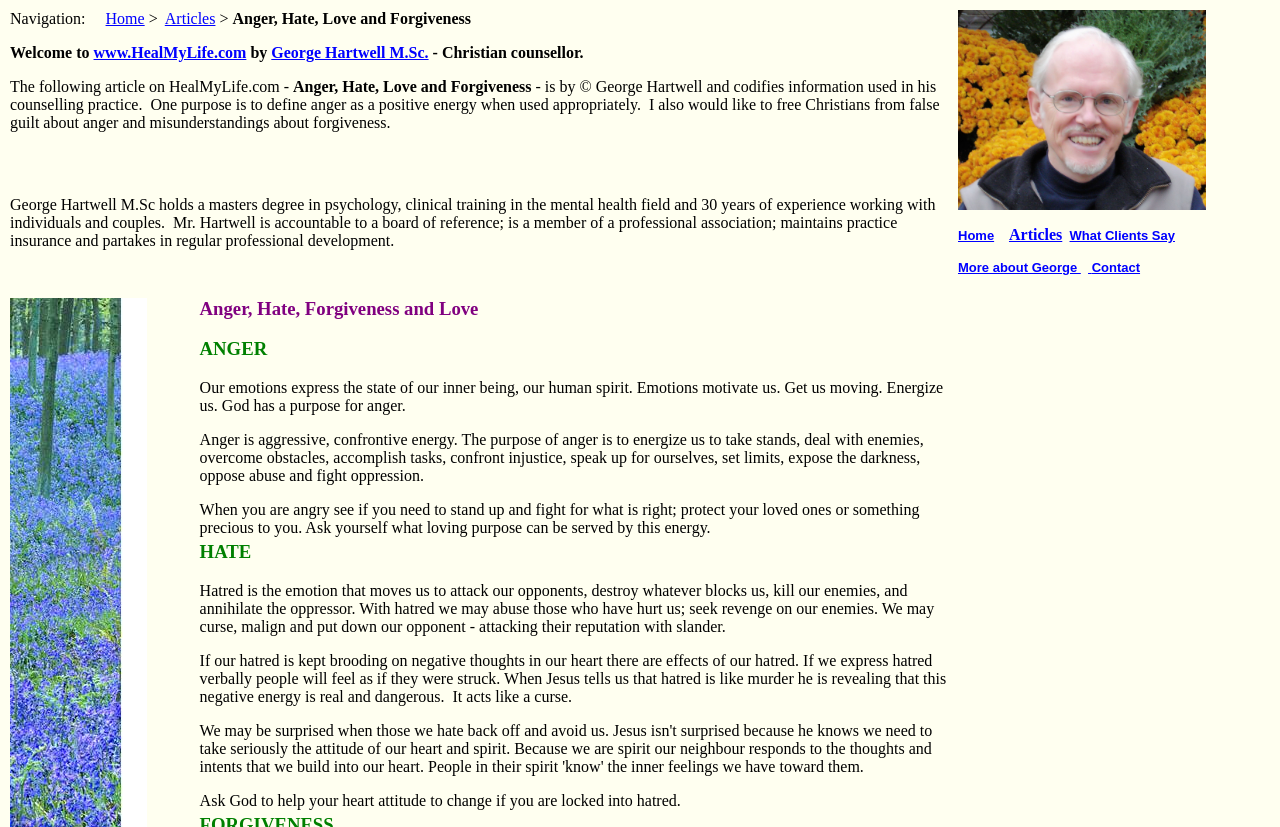Using the format (top-left x, top-left y, bottom-right x, bottom-right y), provide the bounding box coordinates for the described UI element. All values should be floating point numbers between 0 and 1: Articles

[0.129, 0.012, 0.168, 0.033]